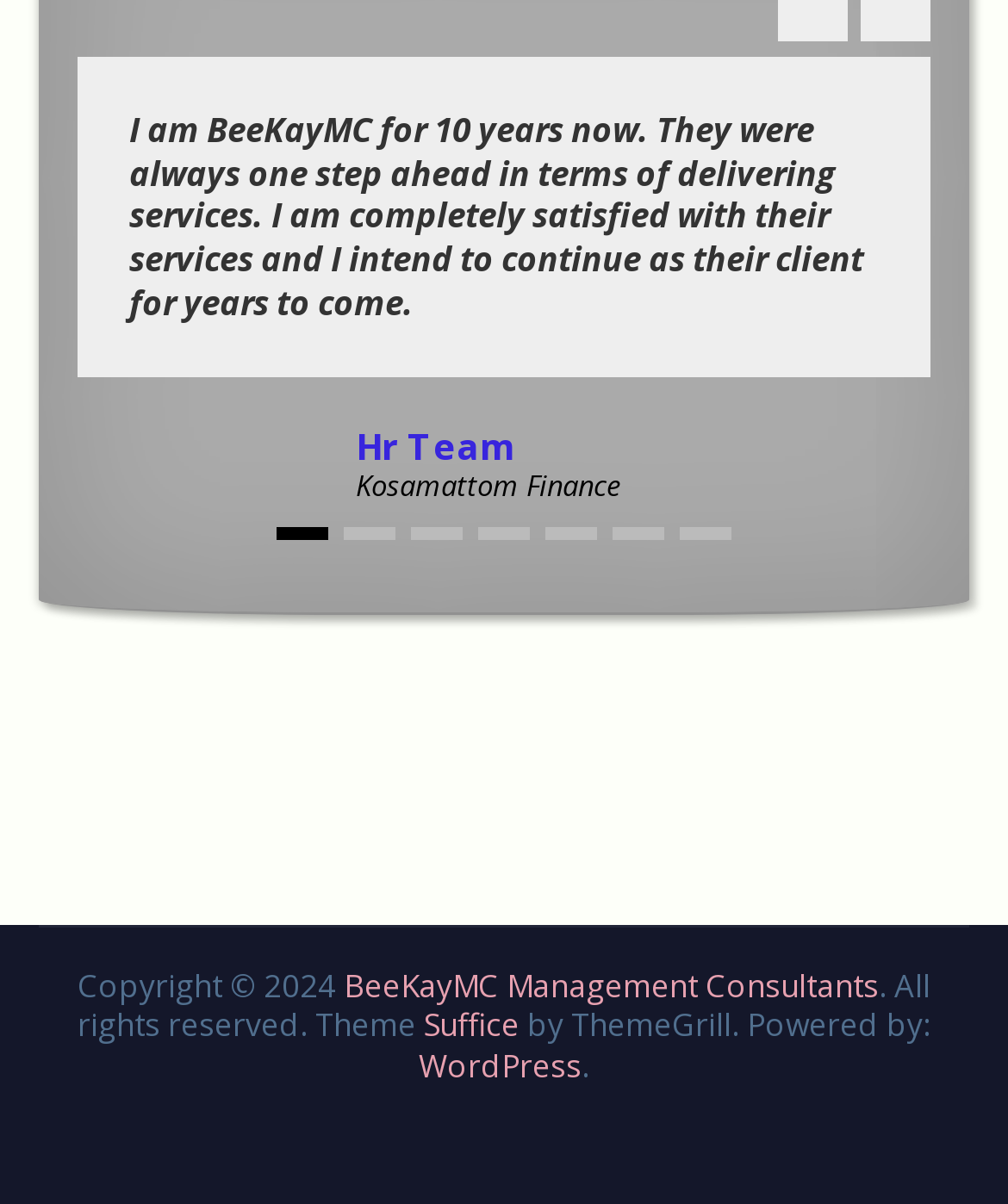Please provide a short answer using a single word or phrase for the question:
What is the year of copyright?

2024